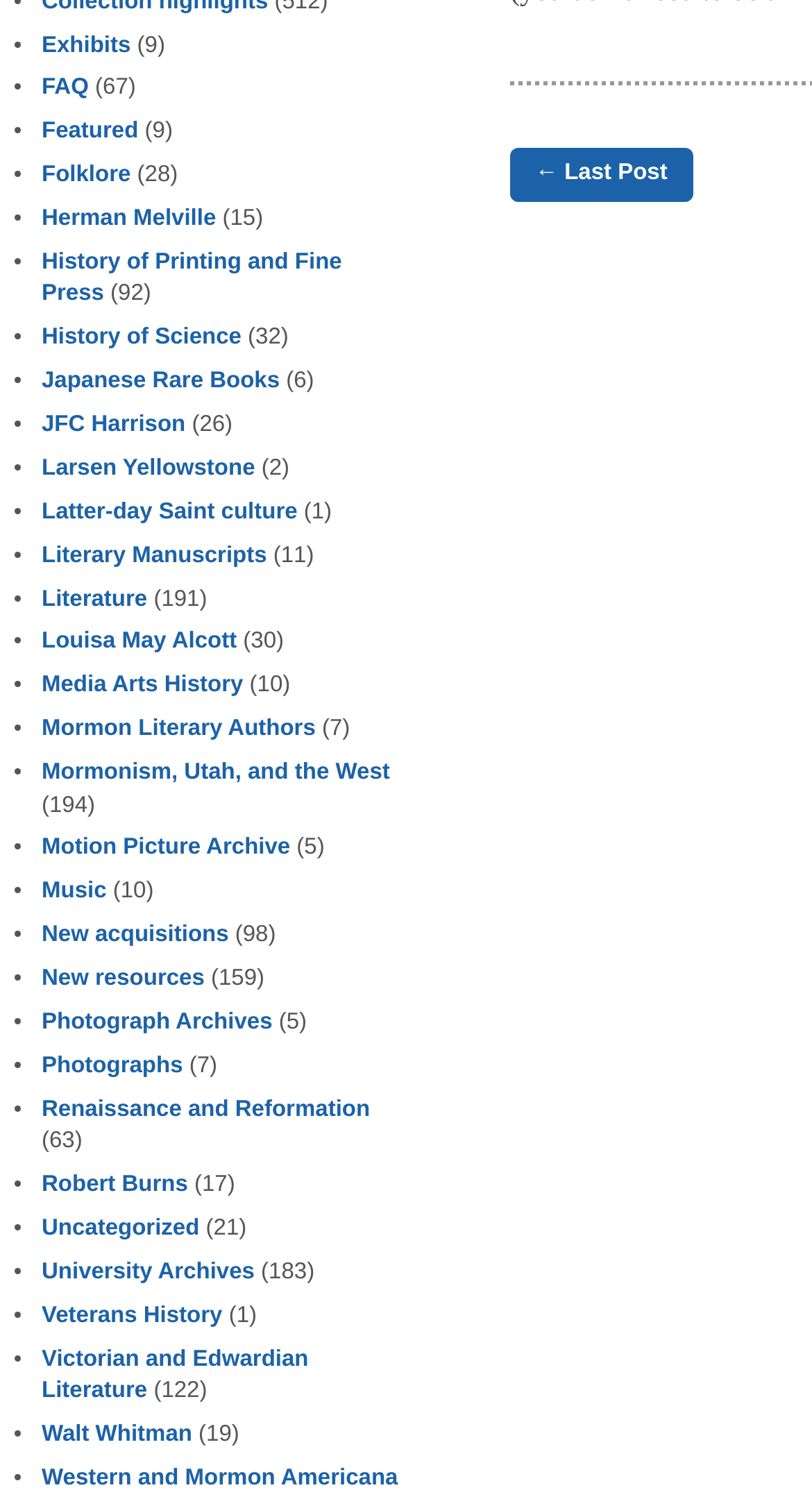Identify the bounding box coordinates of the HTML element based on this description: "Uncategorized".

[0.051, 0.816, 0.246, 0.833]